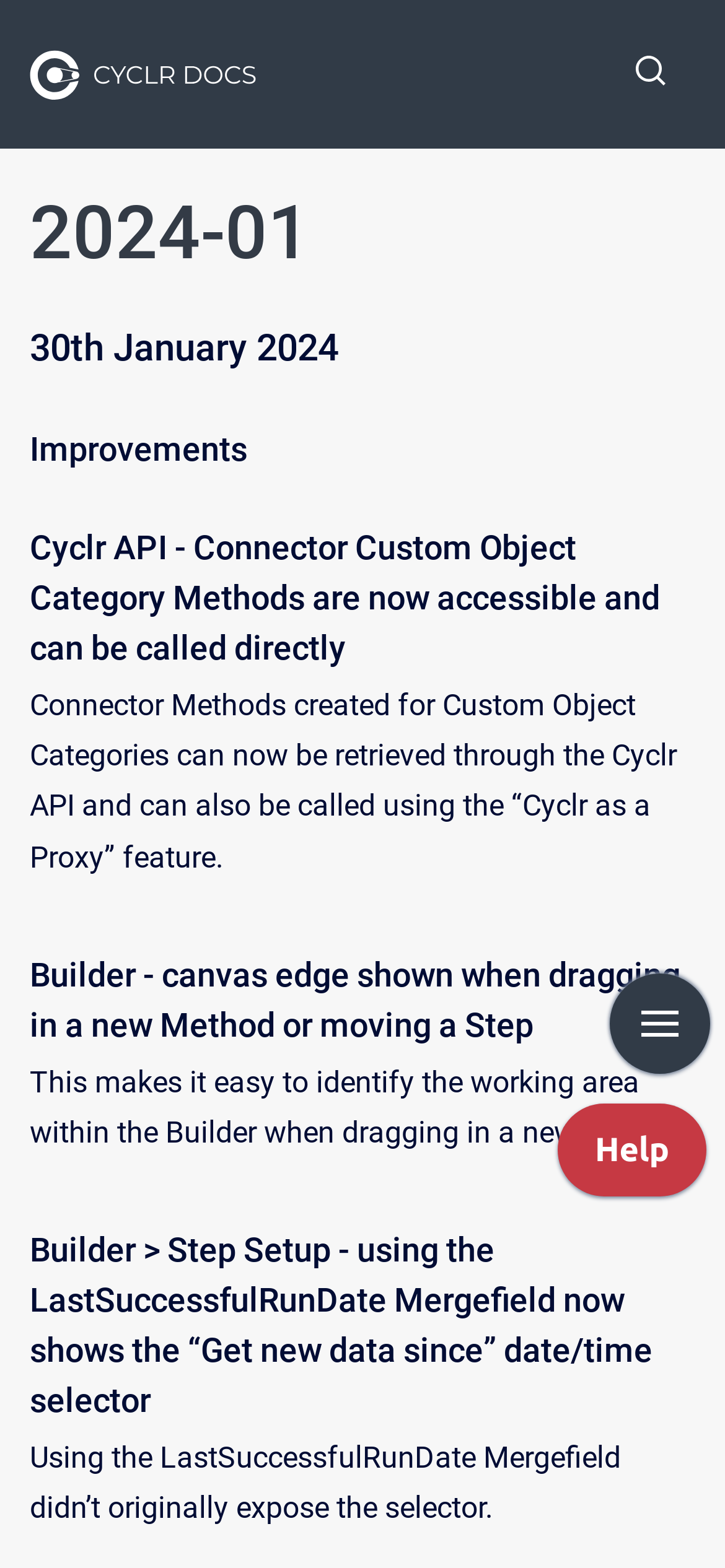Articulate a detailed summary of the webpage's content and design.

The webpage appears to be a changelog or update page, with a focus on improvements and new features. At the top left, there is a link to "Go to homepage". Next to it, on the top right, is a button to "Show search form". 

Below the top navigation, there is a header section with a series of headings that outline the updates. The first heading displays the date "2024-01", followed by a heading with the specific date "30th January 2024". The next heading is "Improvements", which is a category title for the subsequent updates.

The first update is described in a heading and a paragraph of text. The heading states that "Cyclr API - Connector Custom Object Category Methods are now accessible and can be called directly", and the paragraph provides more details on what this means for users. 

Below this update, there are two more updates, each with a heading and a paragraph of text. The first update is about the Builder feature, where the canvas edge is now shown when dragging in a new Method or moving a Step. The second update is about the Step Setup feature, where the LastSuccessfulRunDate Mergefield now shows the “Get new data since” date/time selector.

On the bottom right, there is a button to "Show navigation", and next to it, an iframe takes up a small portion of the screen.